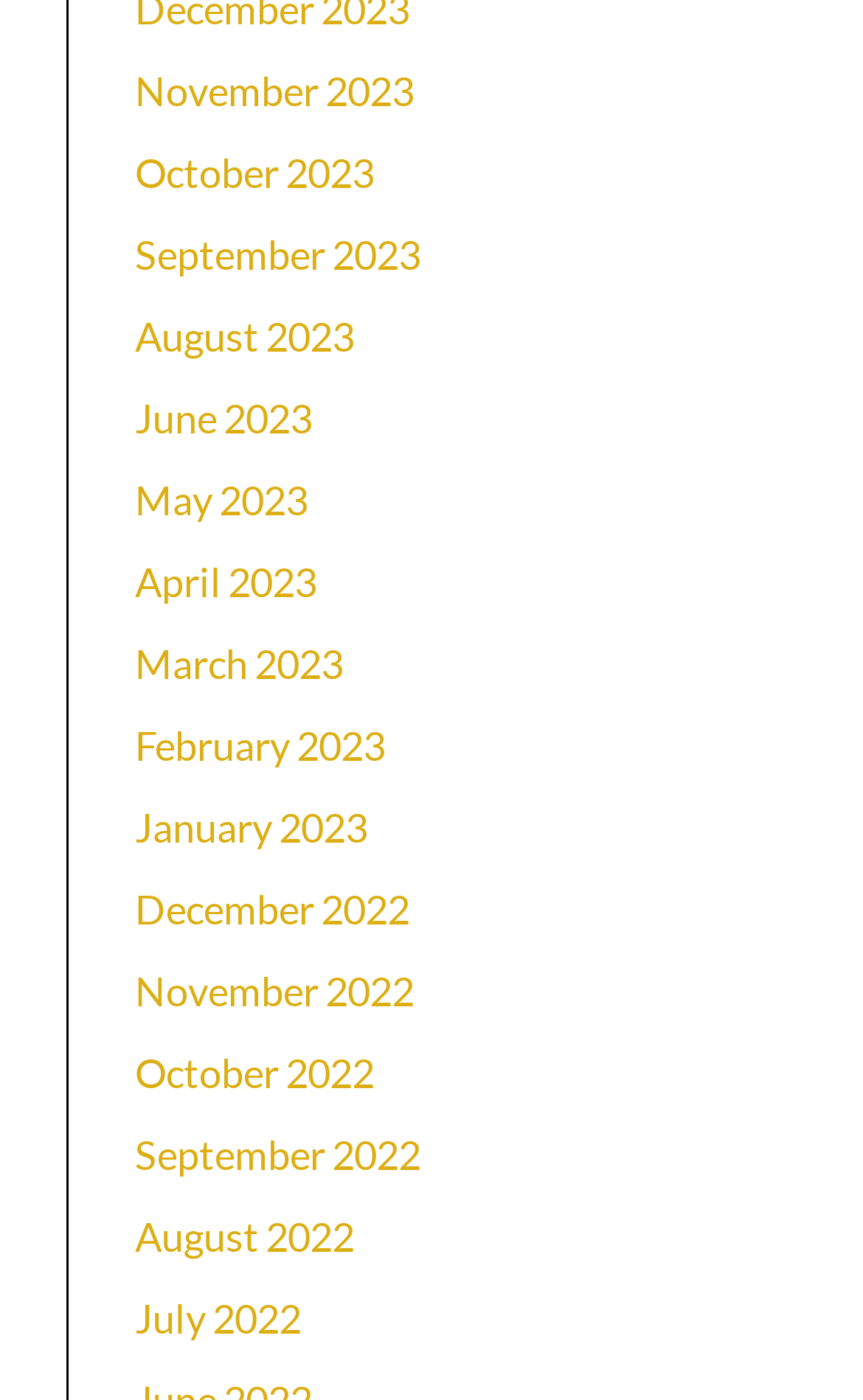Find the bounding box coordinates of the element's region that should be clicked in order to follow the given instruction: "Read the press release". The coordinates should consist of four float numbers between 0 and 1, i.e., [left, top, right, bottom].

None